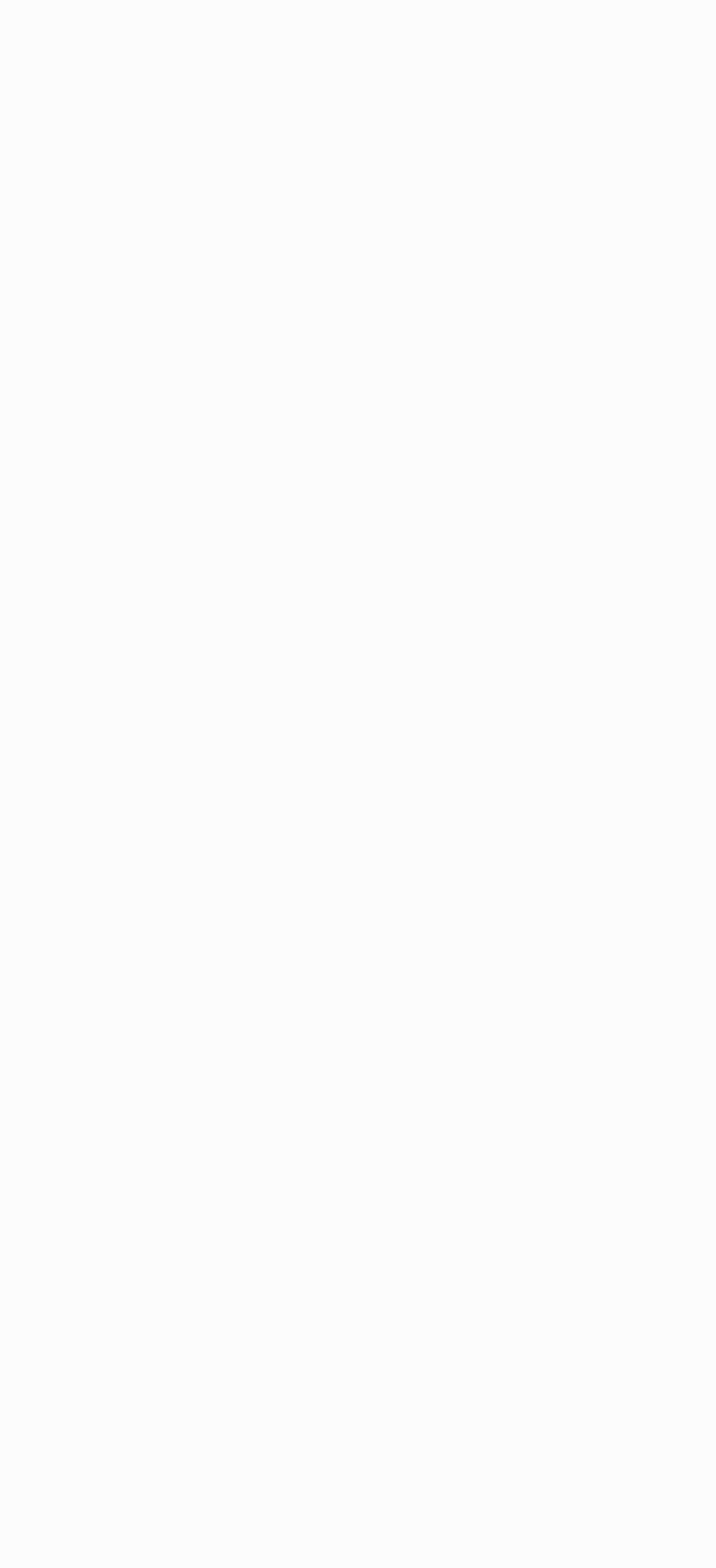Using the provided description: "CONTACT", find the bounding box coordinates of the corresponding UI element. The output should be four float numbers between 0 and 1, in the format [left, top, right, bottom].

[0.678, 0.971, 0.788, 0.985]